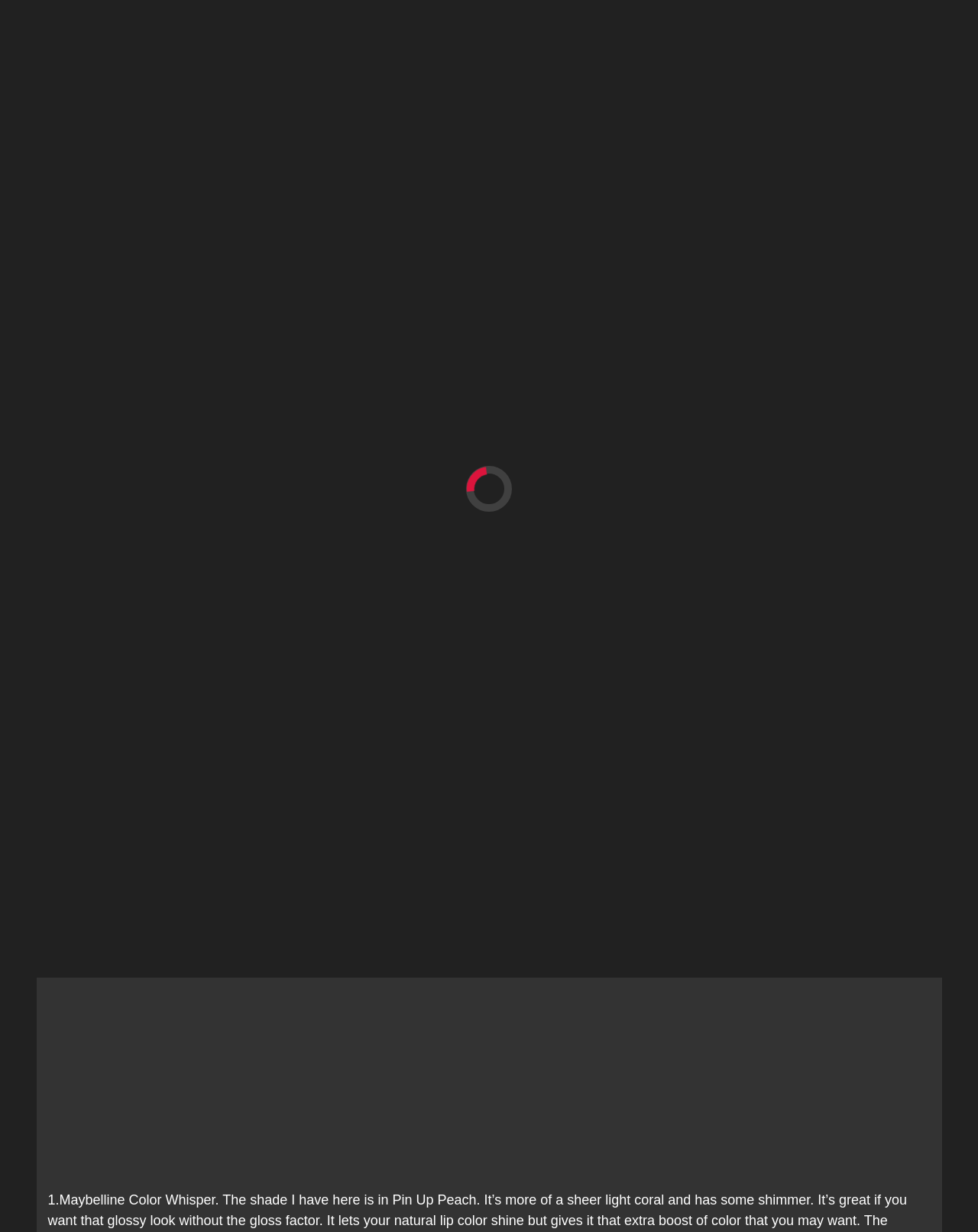Determine the bounding box coordinates for the area that needs to be clicked to fulfill this task: "Click on the link to TNJN: Tennessee Journalist". The coordinates must be given as four float numbers between 0 and 1, i.e., [left, top, right, bottom].

[0.037, 0.059, 0.271, 0.152]